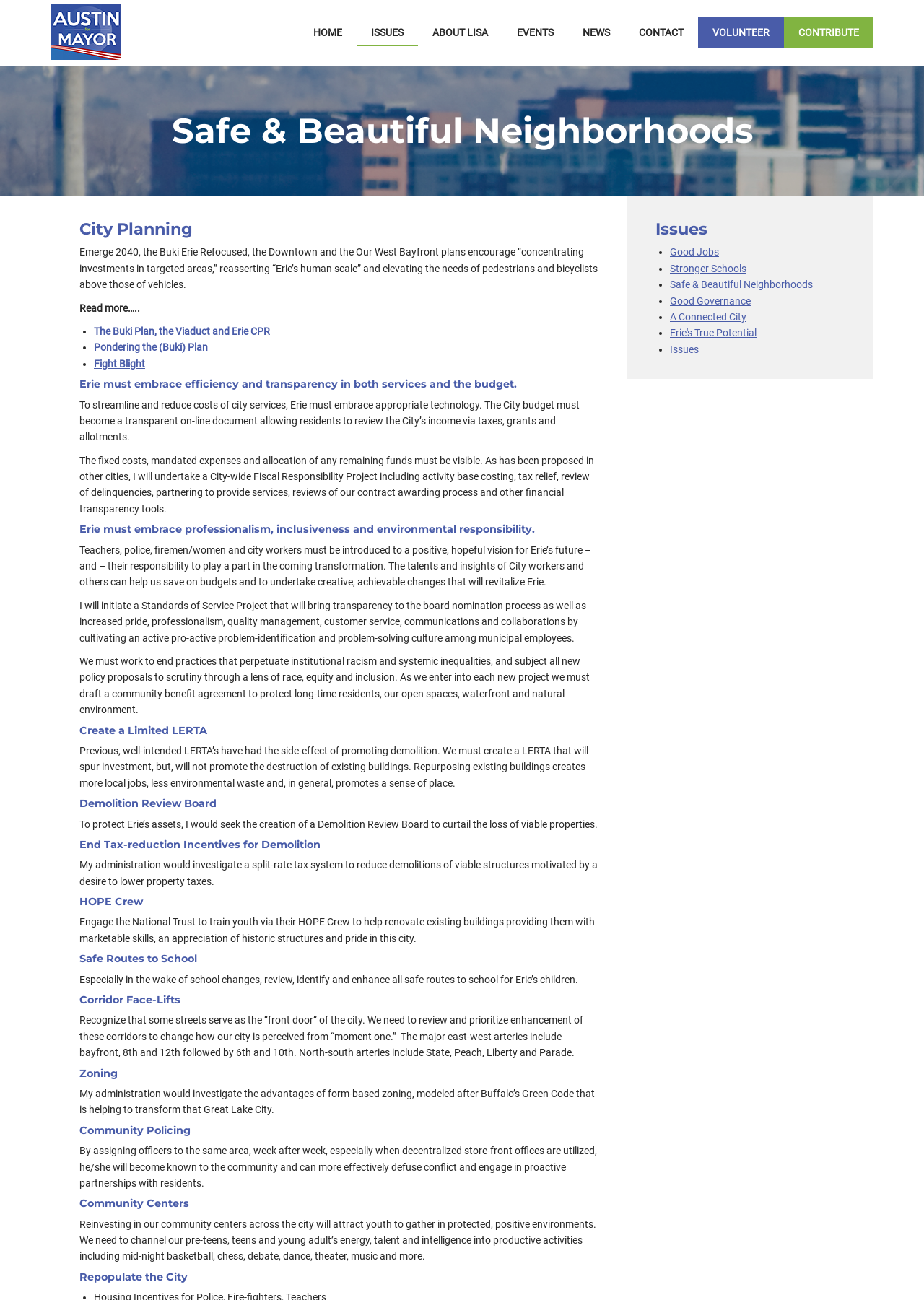Pinpoint the bounding box coordinates of the clickable area necessary to execute the following instruction: "Check out the EVENTS page". The coordinates should be given as four float numbers between 0 and 1, namely [left, top, right, bottom].

[0.559, 0.019, 0.599, 0.031]